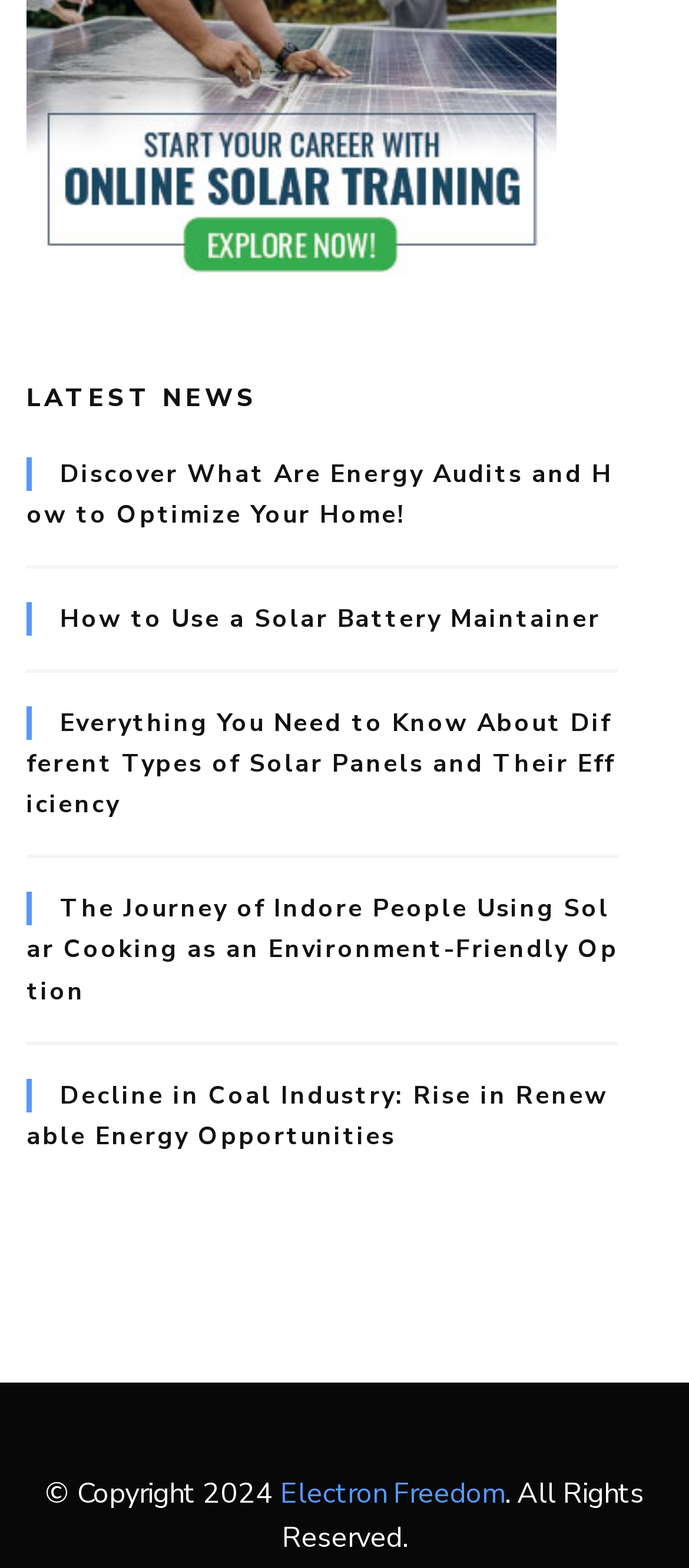What is the theme of the news articles on the webpage?
Offer a detailed and full explanation in response to the question.

The news articles on the webpage appear to be related to renewable energy, with topics such as energy audits, solar battery maintainers, solar panels, solar cooking, and the decline of the coal industry. This suggests that the theme of the news articles is renewable energy.